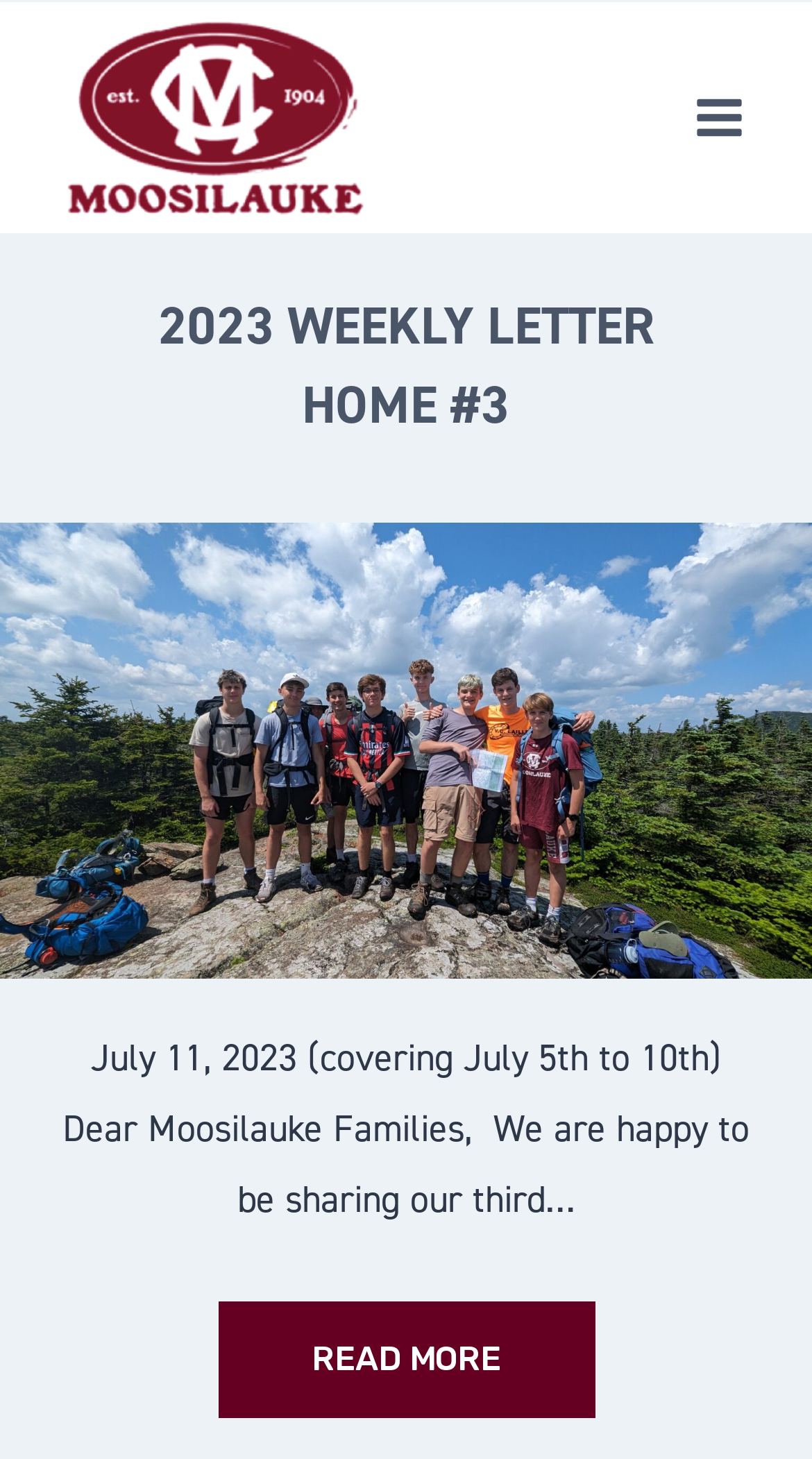Please provide a brief answer to the question using only one word or phrase: 
What is the purpose of the button at the top-right corner?

Open menu